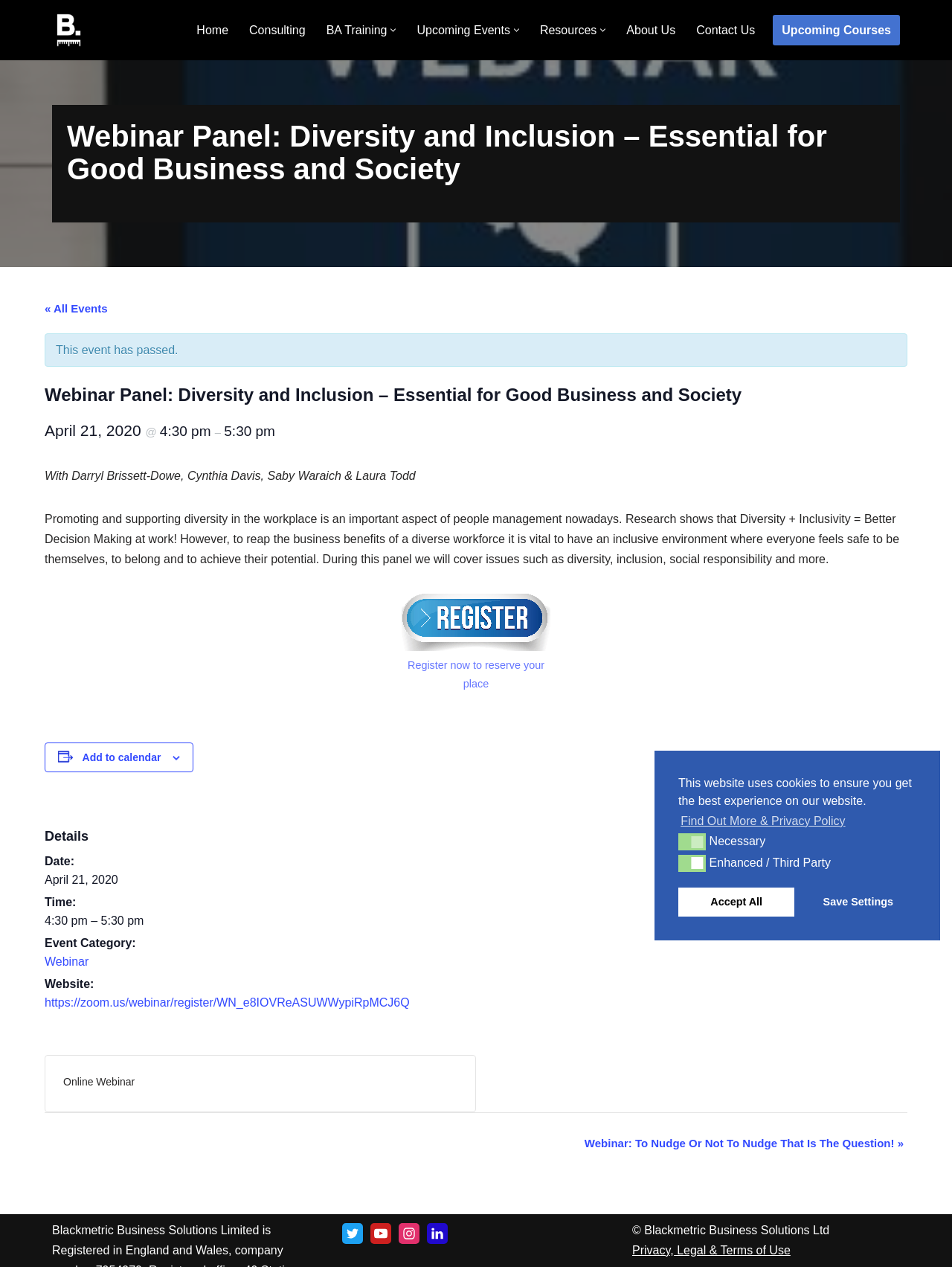What is the purpose of the 'Register' button?
Provide a comprehensive and detailed answer to the question.

The purpose of the 'Register' button can be determined by reading the text 'Register now to reserve your place' which is located next to the 'Register' button.